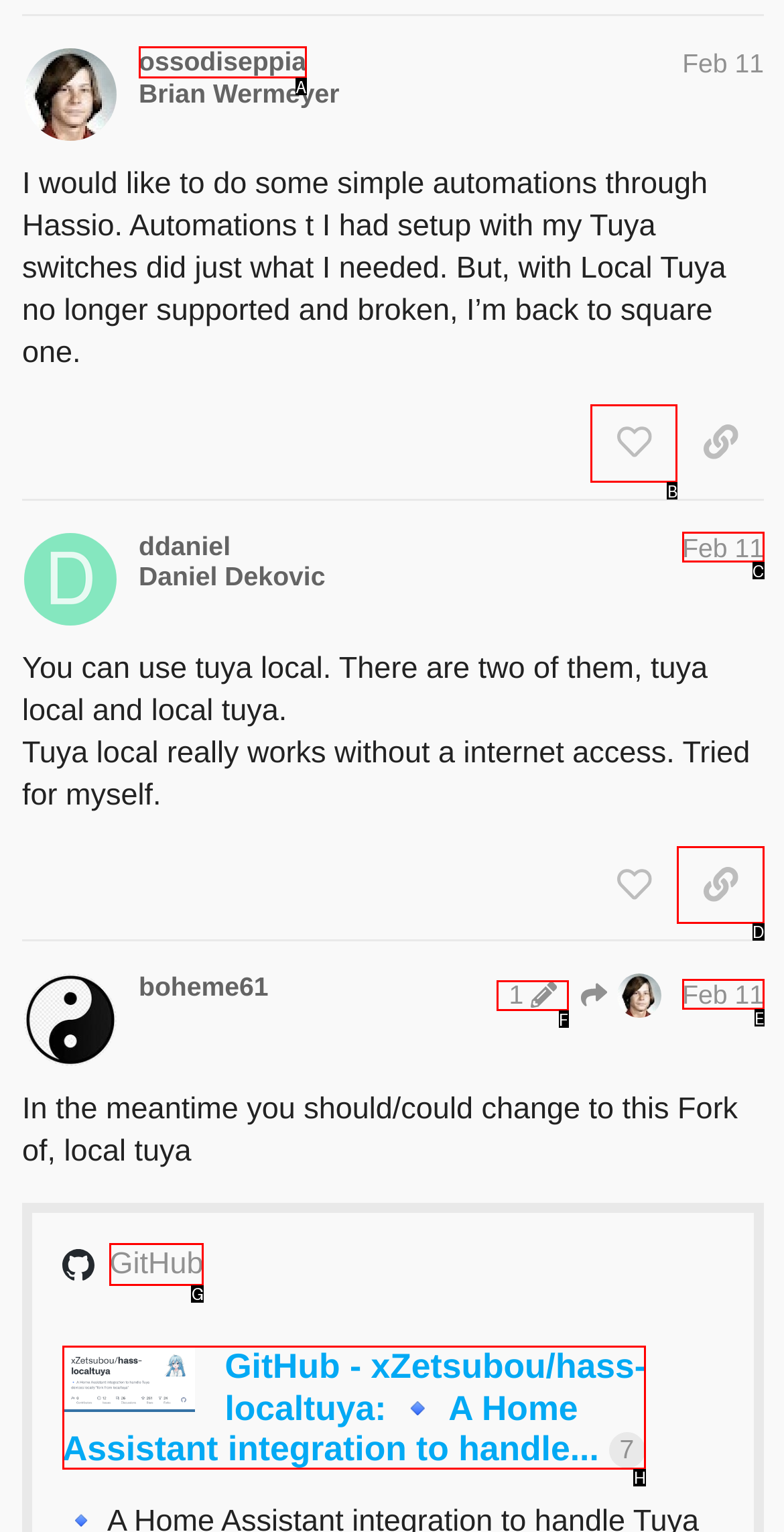Which letter corresponds to the correct option to complete the task: Click the like button on the first post?
Answer with the letter of the chosen UI element.

B